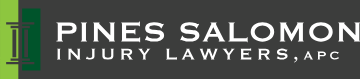What is the purpose of the green vertical bar?
Look at the image and respond with a one-word or short-phrase answer.

Adds a splash of color